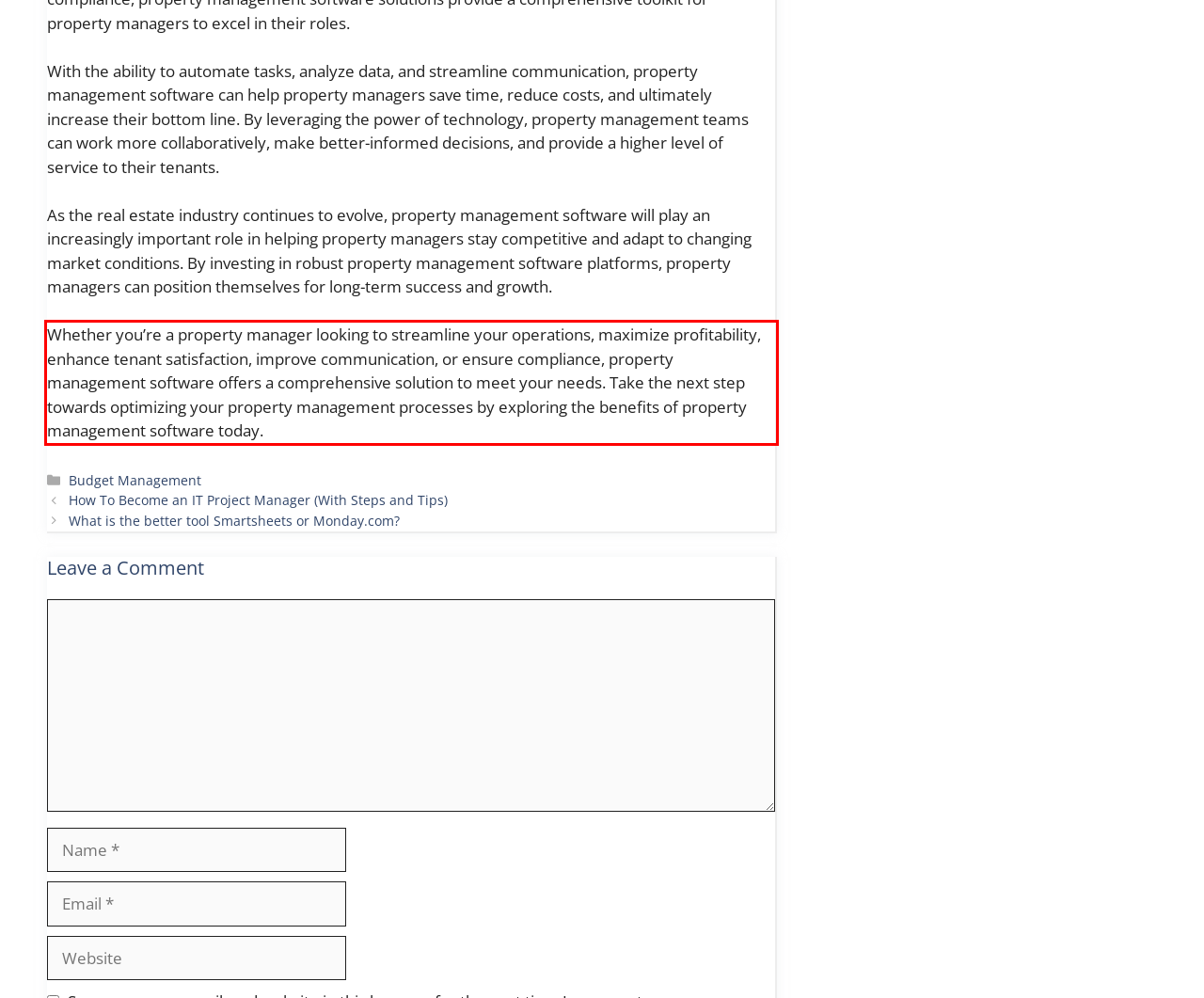Identify and extract the text within the red rectangle in the screenshot of the webpage.

Whether you’re a property manager looking to streamline your operations, maximize profitability, enhance tenant satisfaction, improve communication, or ensure compliance, property management software offers a comprehensive solution to meet your needs. Take the next step towards optimizing your property management processes by exploring the benefits of property management software today.